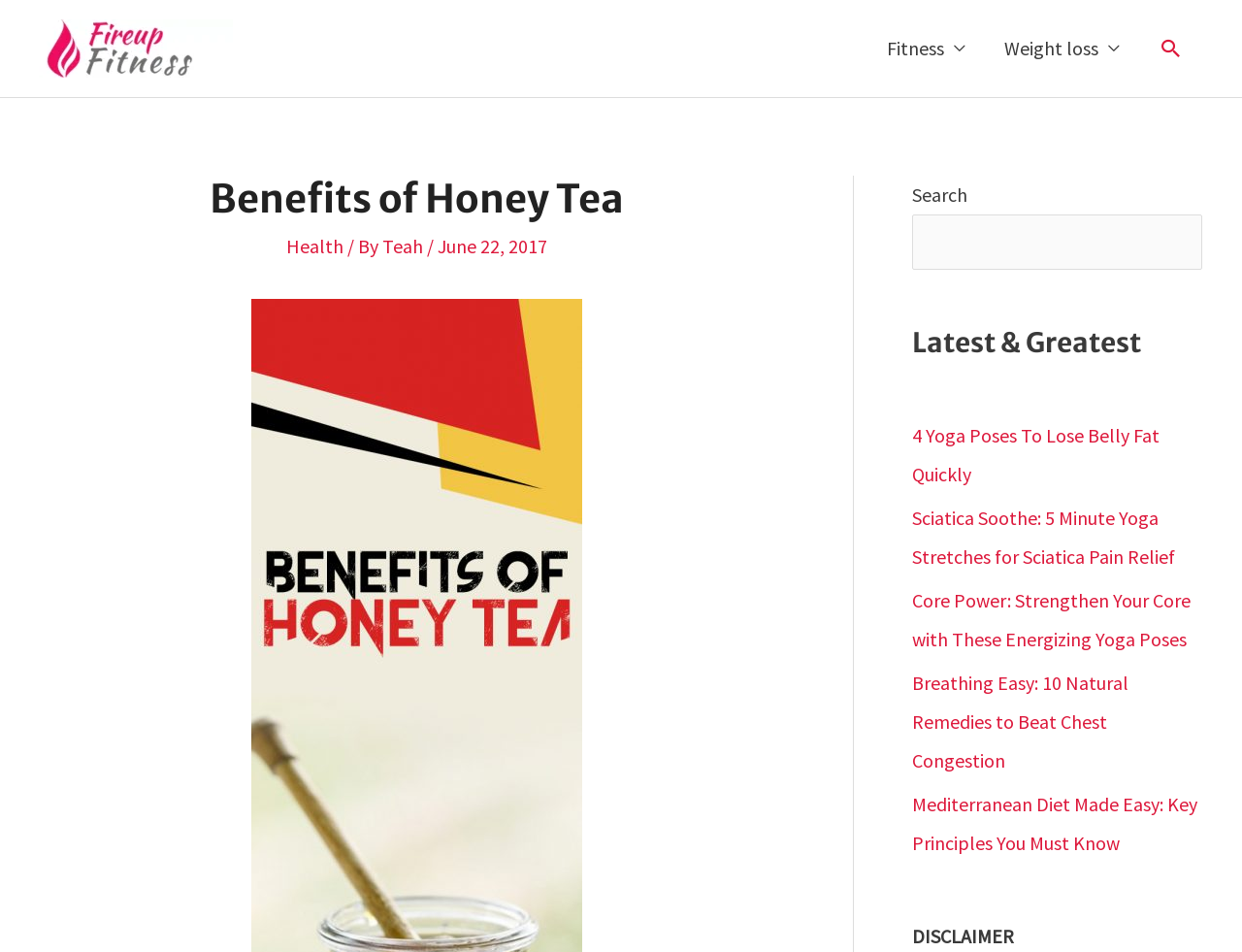What is the disclaimer section located at?
Use the information from the image to give a detailed answer to the question.

The disclaimer section is located at the bottom of the webpage, where it says 'DISCLAIMER' in a separate section.